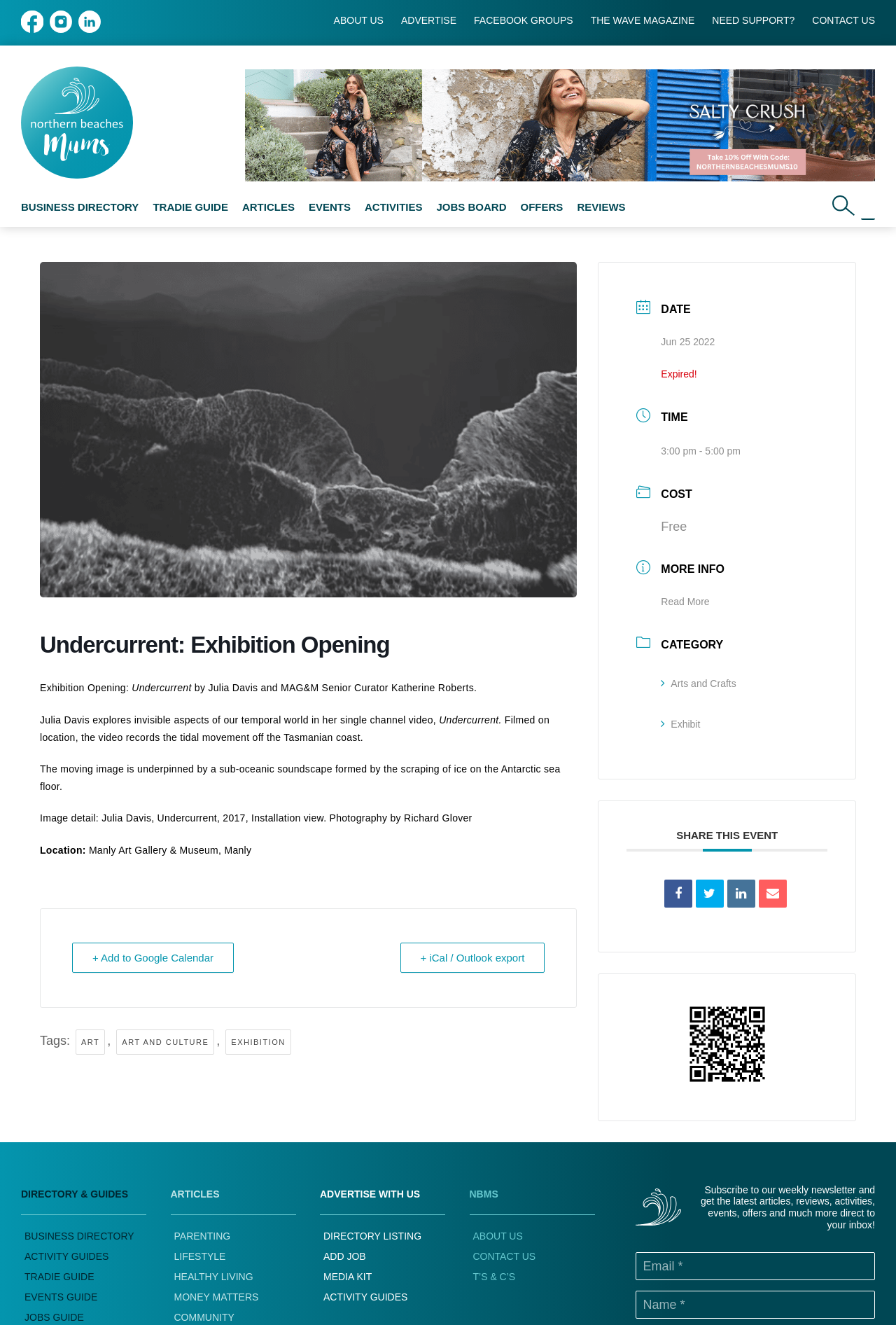Determine the bounding box coordinates for the clickable element to execute this instruction: "Explore the ART AND CULTURE tag". Provide the coordinates as four float numbers between 0 and 1, i.e., [left, top, right, bottom].

[0.13, 0.777, 0.239, 0.796]